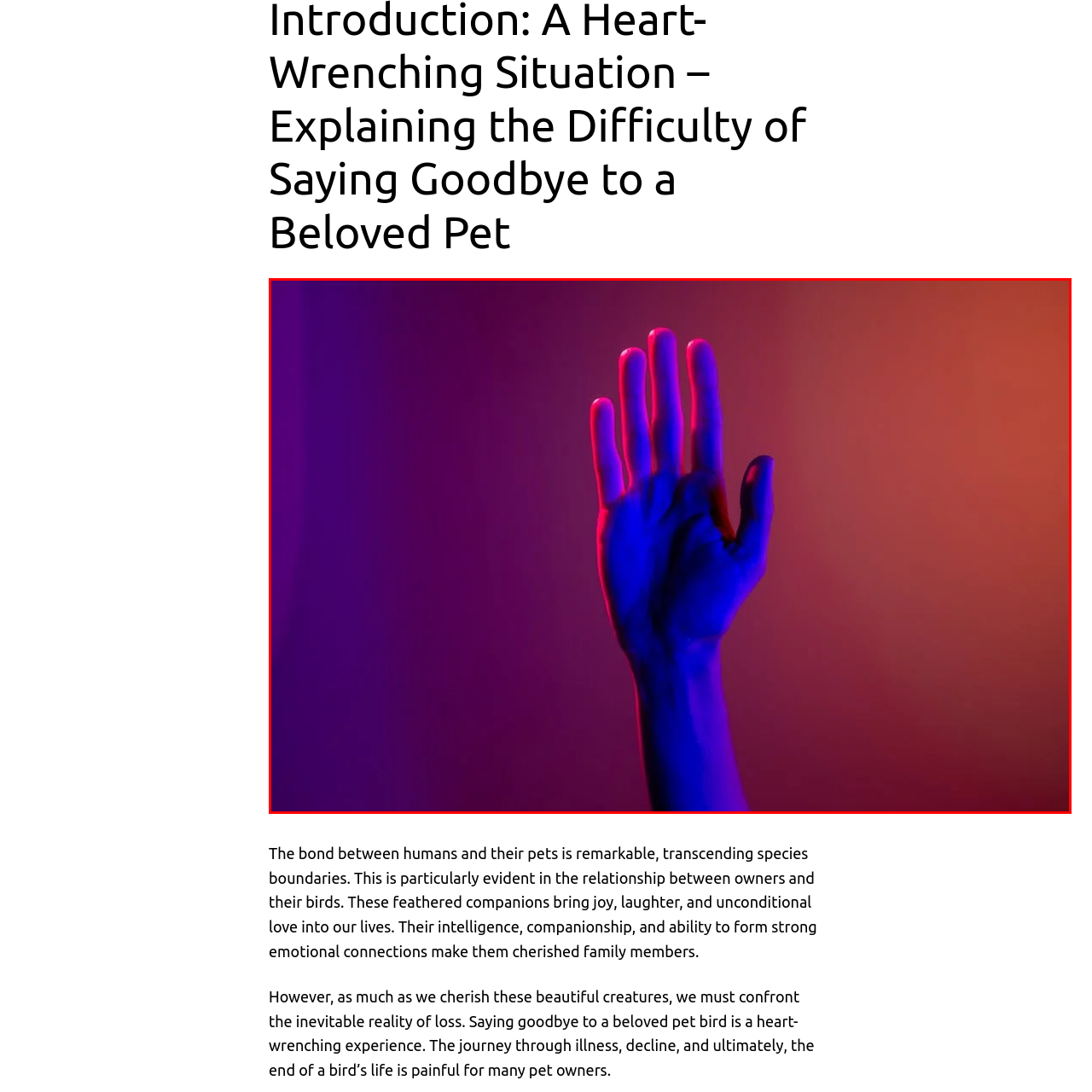View the image highlighted in red and provide one word or phrase: What is the theme of the image?

Saying goodbye